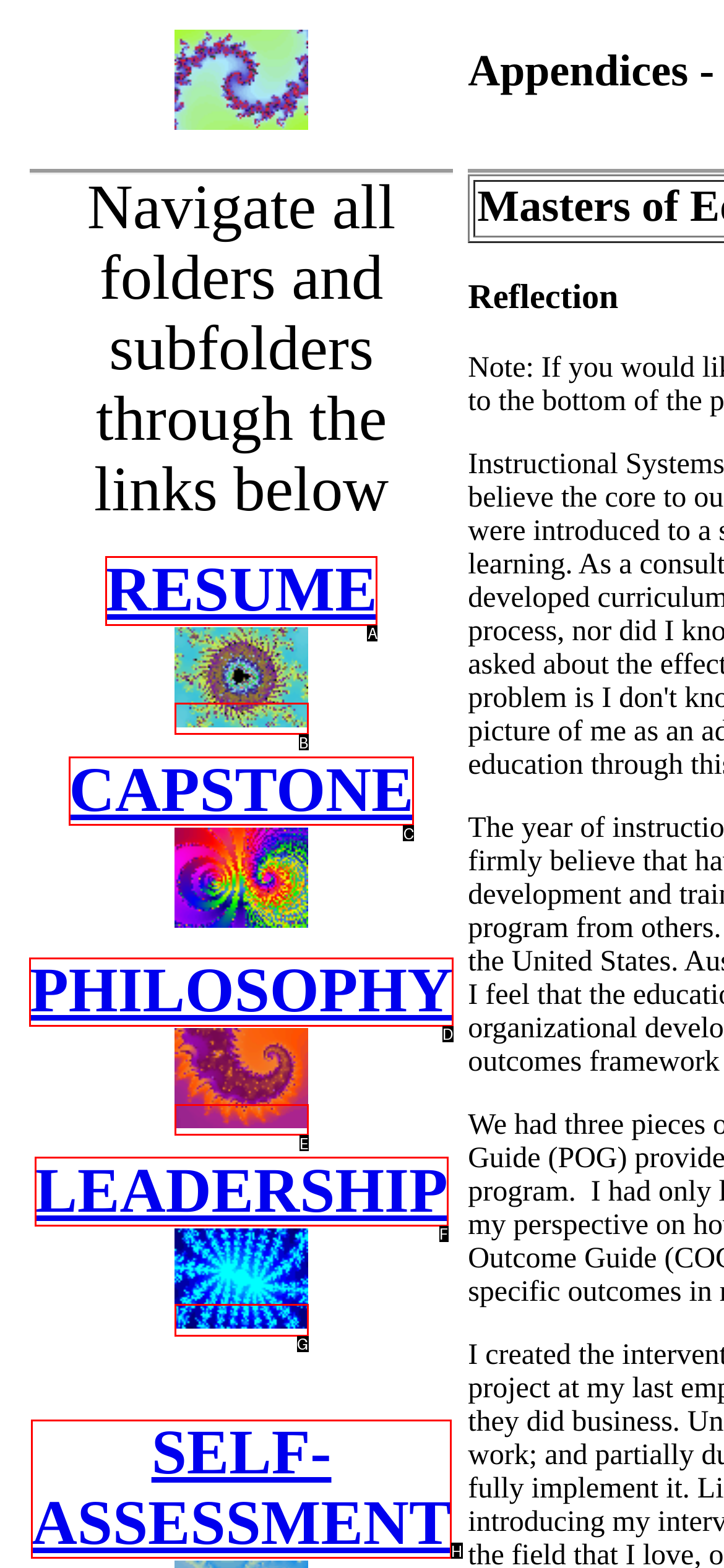Tell me which one HTML element I should click to complete the following task: explore leadership Answer with the option's letter from the given choices directly.

F